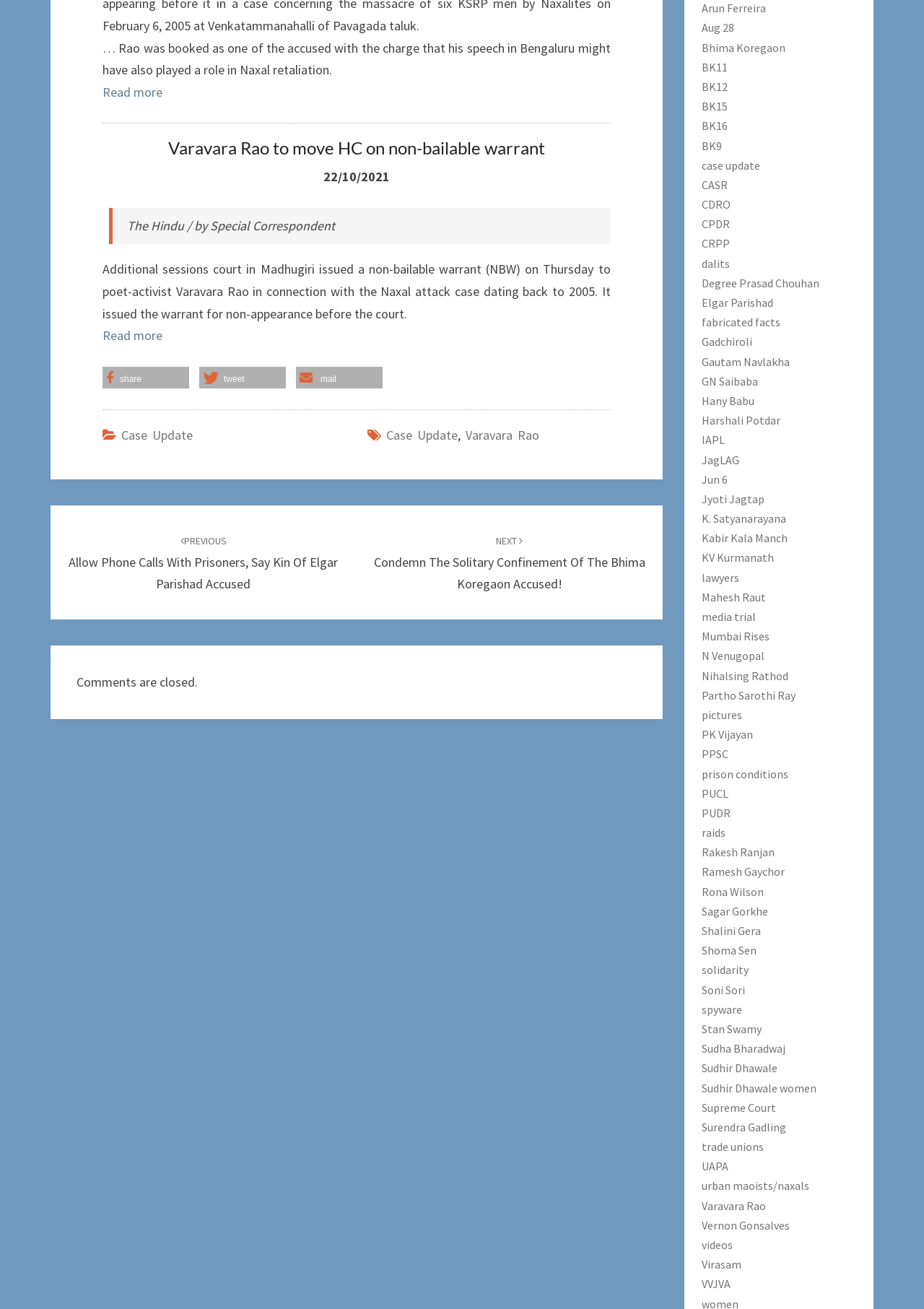What is the purpose of the links at the bottom of the page?
Refer to the image and offer an in-depth and detailed answer to the question.

The links at the bottom of the page, such as 'Arun Ferreira', 'Aug 28', 'Bhima Koregaon', etc., seem to be related to other news articles or topics, and can be used to navigate to those pages.